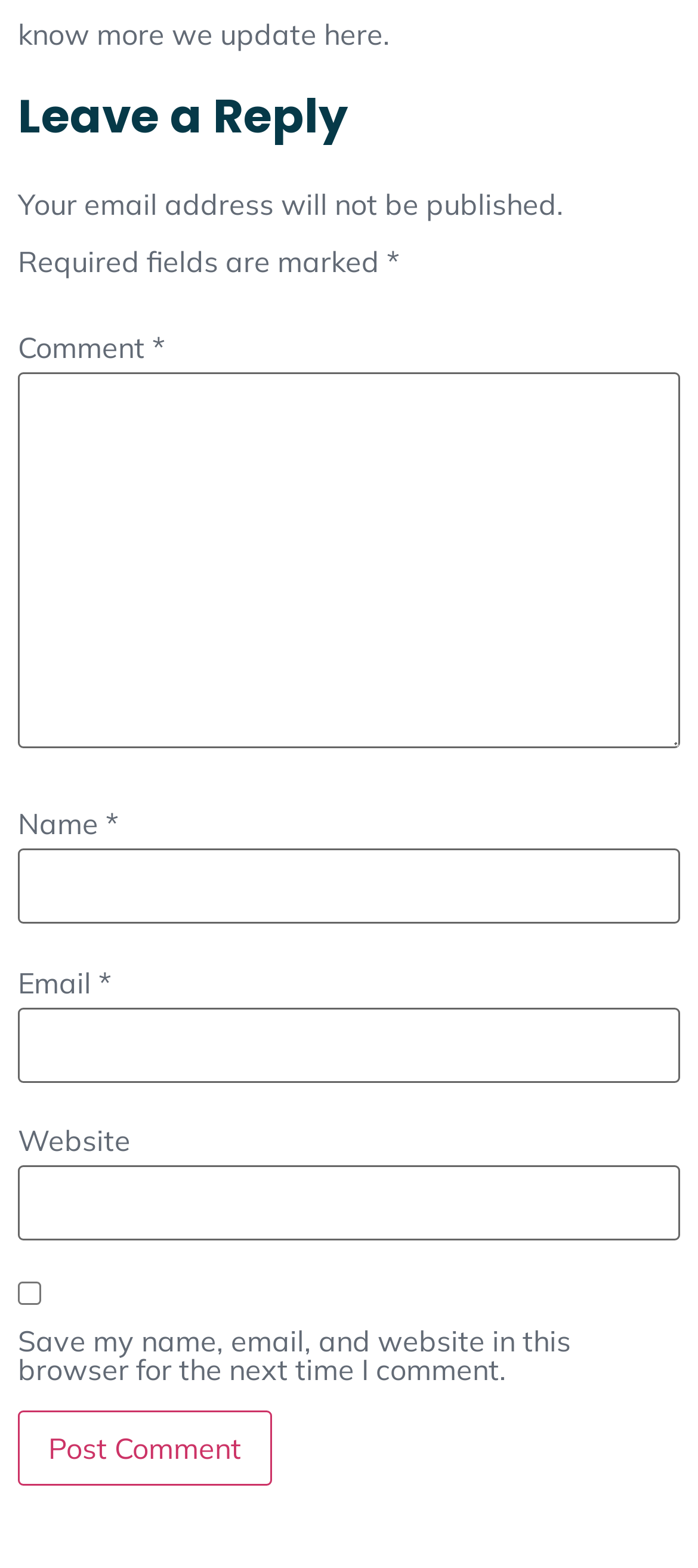Bounding box coordinates are given in the format (top-left x, top-left y, bottom-right x, bottom-right y). All values should be floating point numbers between 0 and 1. Provide the bounding box coordinate for the UI element described as: parent_node: Comment * name="comment"

[0.026, 0.237, 0.974, 0.477]